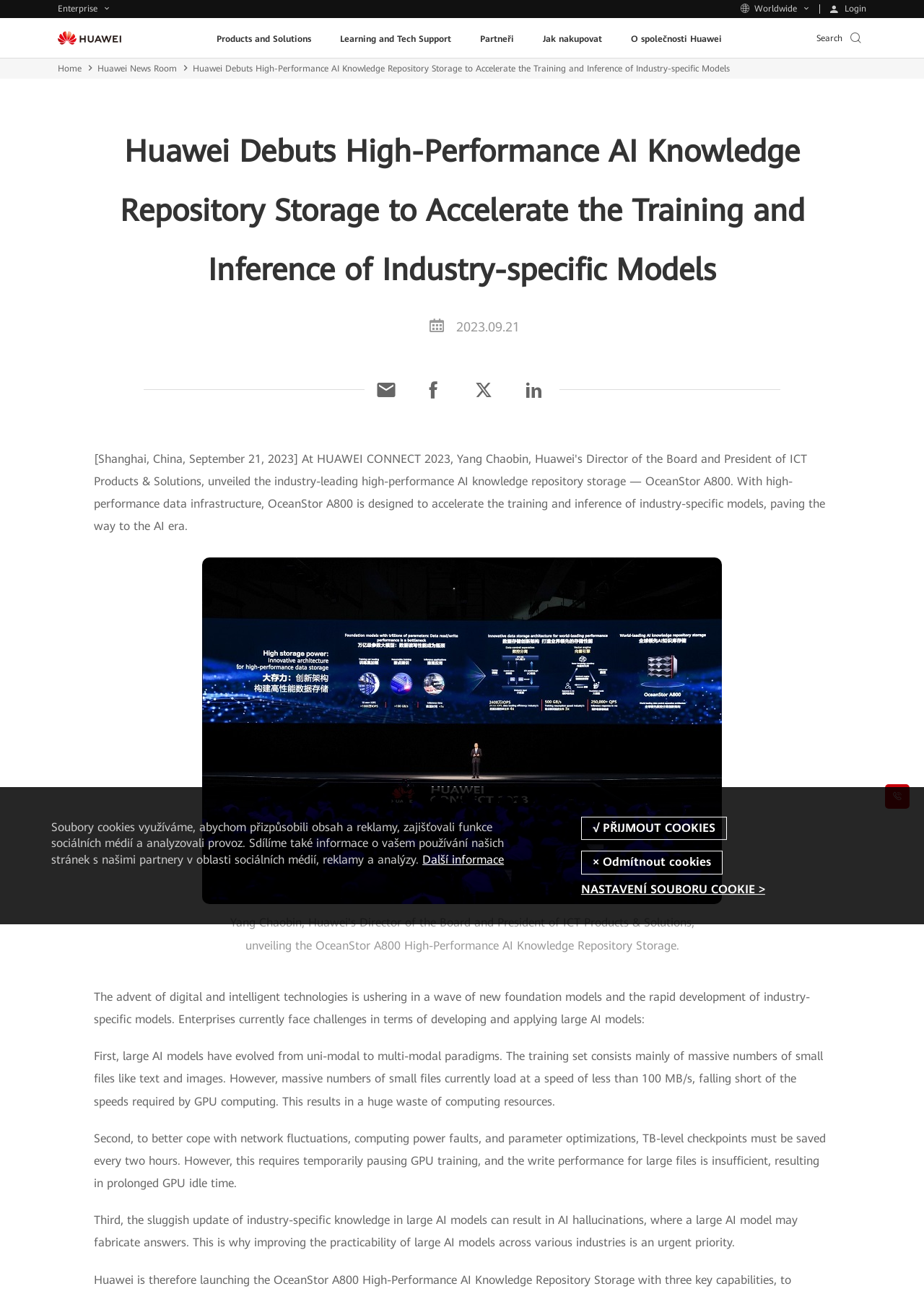What is the location of the 'Search' button on the webpage?
Refer to the image and provide a thorough answer to the question.

The answer can be found by analyzing the bounding box coordinates of the 'Search' button. The coordinates [0.884, 0.025, 0.912, 0.033] indicate that the 'Search' button is located at the top right corner of the webpage.